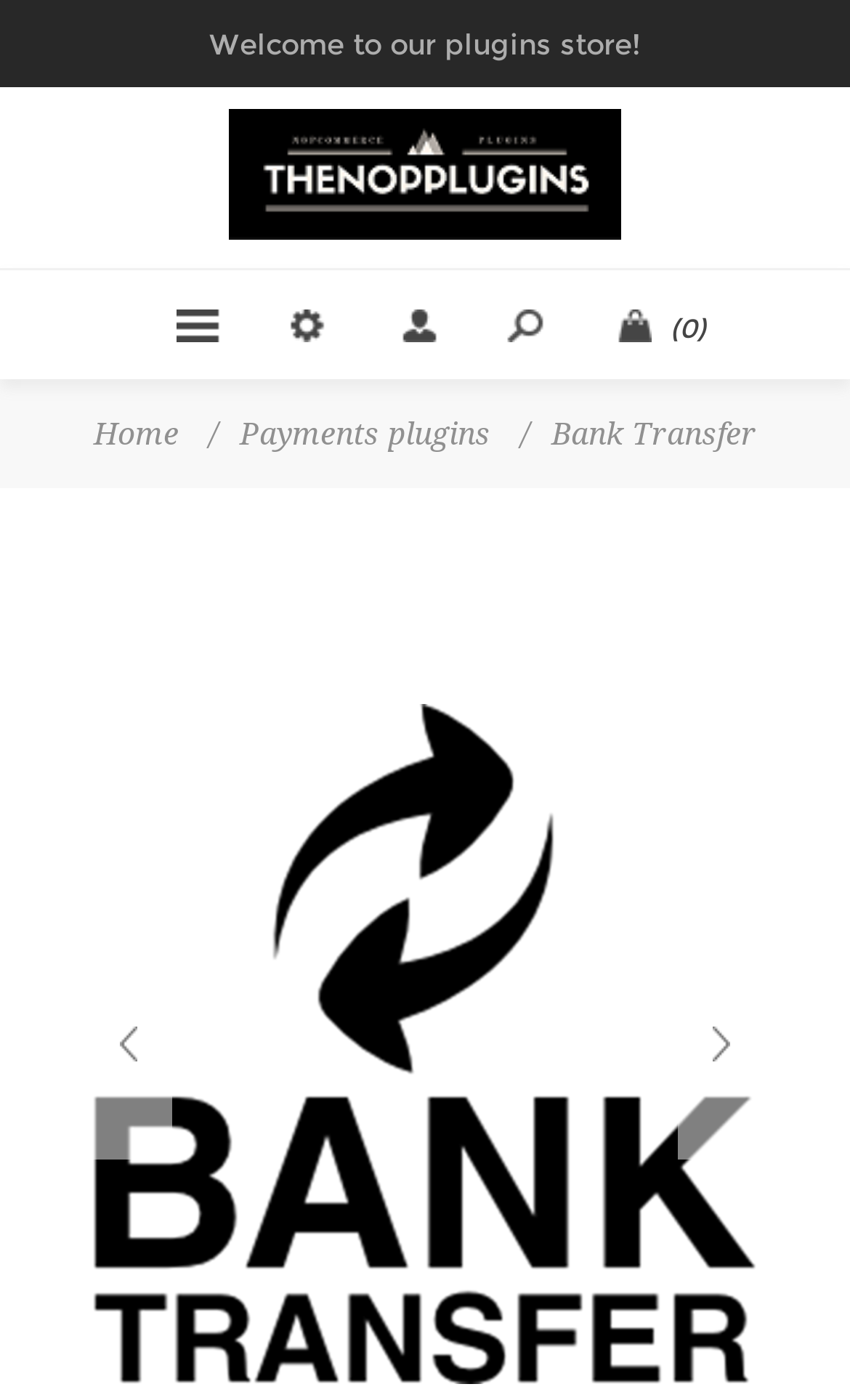What is the purpose of the image on the page?
Based on the image, answer the question with as much detail as possible.

I examined the image element with the description 'Picture of Bank Transfer' and concluded that its purpose is to illustrate or represent the Bank Transfer plugin.